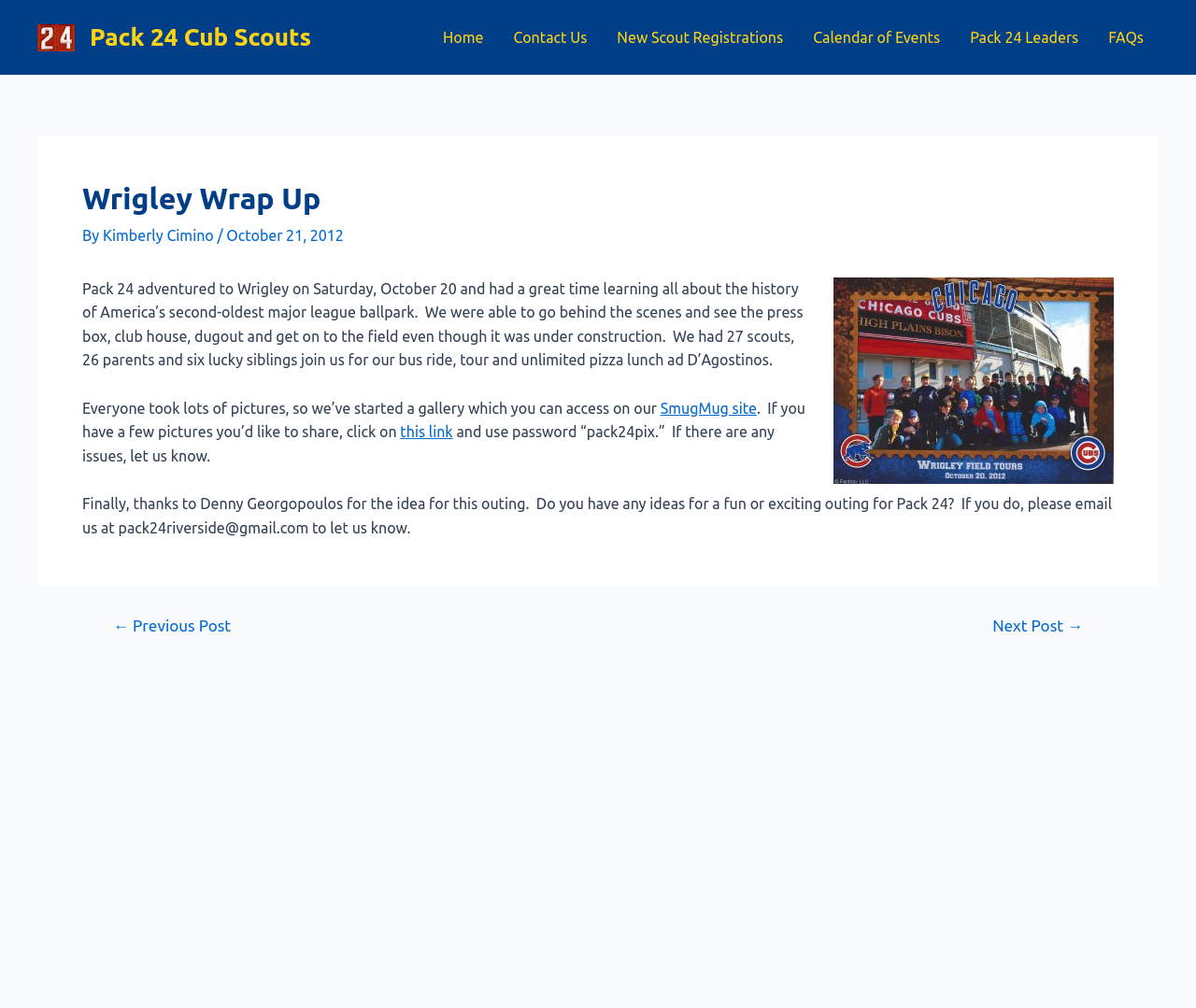What is the name of the Cub Scouts pack?
Using the image as a reference, give a one-word or short phrase answer.

Pack 24